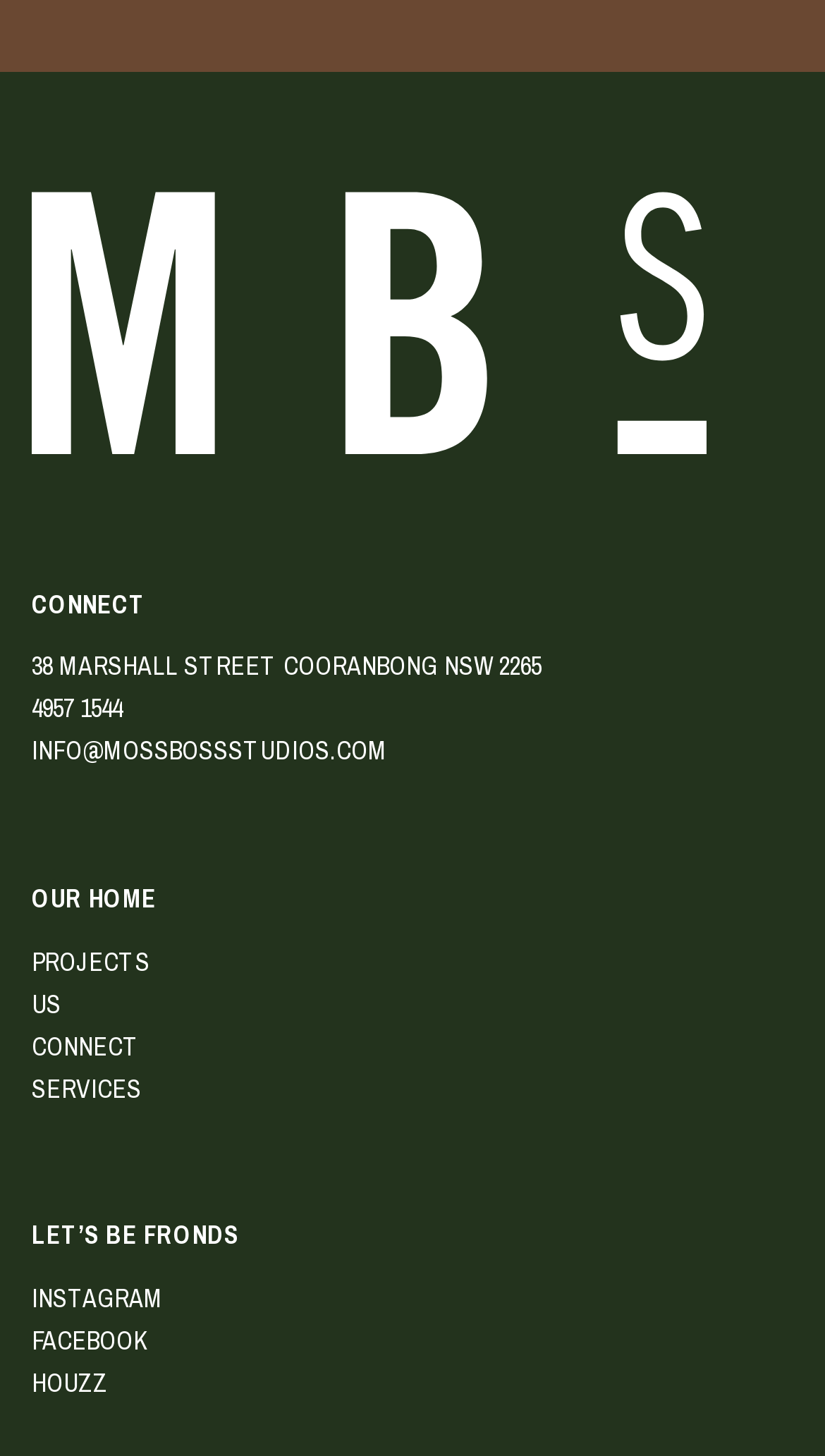Please give the bounding box coordinates of the area that should be clicked to fulfill the following instruction: "Visit 'PROJECTS'". The coordinates should be in the format of four float numbers from 0 to 1, i.e., [left, top, right, bottom].

[0.038, 0.649, 0.182, 0.672]